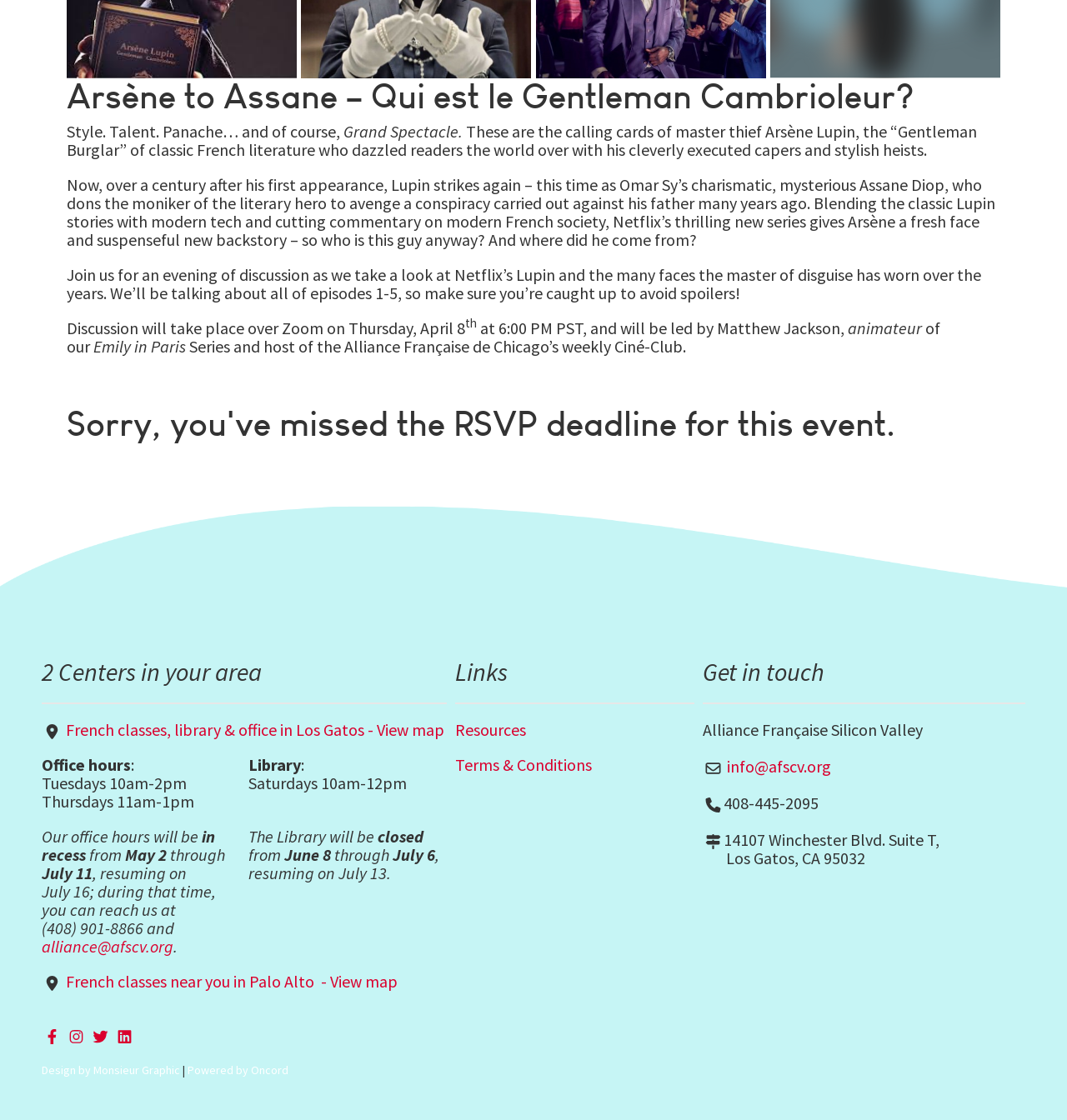Find and provide the bounding box coordinates for the UI element described with: "Retin-A 0,025$11.05".

None